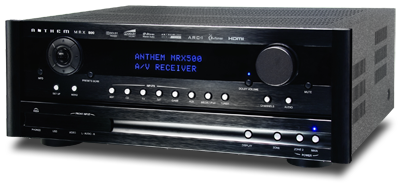Elaborate on the image with a comprehensive description.

The image showcases the Anthem MRX 500 A/V Receiver, a versatile piece of audio equipment designed for home theater enthusiasts. With its sleek, modern design featuring a black finish, the MRX 500 includes a central blue LED display that indicates operational status and settings. The front panel is equipped with various input selector buttons and a large volume knob, allowing users easy access to functionalities. Additionally, it offers HDMI connectivity and supports multiple audio formats, making it suitable for a wide range of multimedia experiences. This receiver exemplifies Anthem's commitment to high-quality audio performance, bridging affordability with advanced technology features, such as the inclusion of Anthem Room Correction (ARC).